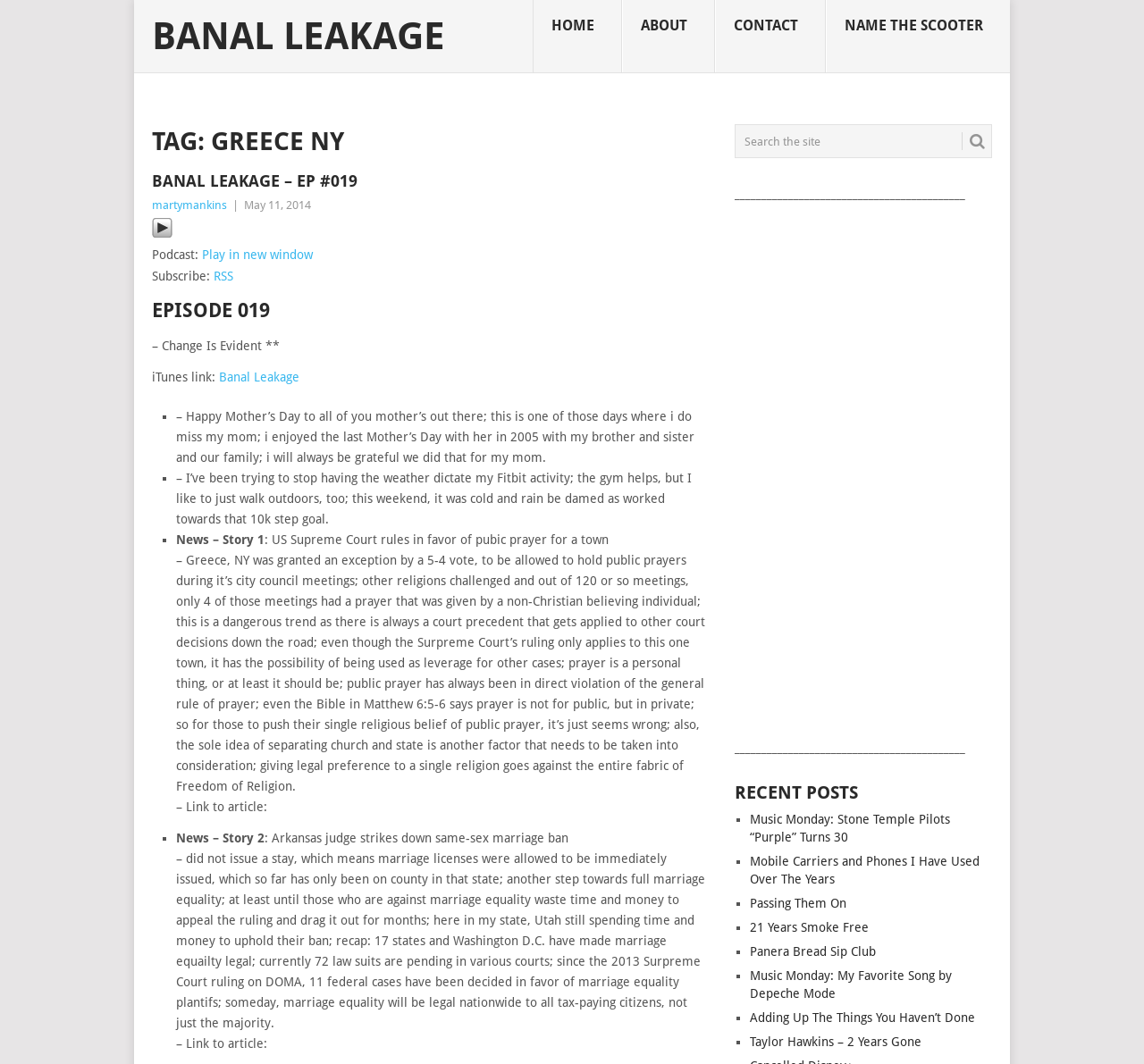Write an elaborate caption that captures the essence of the webpage.

The webpage is about a podcast called "Banal Leakage" and appears to be a personal blog or website. At the top, there is a heading "BANAL LEAKAGE" with a link to the podcast's homepage. Below it, there are four links to navigate to different sections of the website: "HOME", "ABOUT", "CONTACT", and "NAME THE SCOOTER".

On the left side, there is a section with a heading "TAG: GREECE NY" that contains a list of podcast episodes. The current episode, "BANAL LEAKAGE – EP #019", is highlighted, and there is a link to play the episode. Below it, there are links to subscribe to the podcast and an iTunes link.

The main content of the webpage is a blog post with the title "EPISODE 019". The post is divided into sections, each marked with a list marker "■". The first section talks about the author's personal experience with Mother's Day, followed by sections about the author's fitness goals and the weather.

The next sections are news articles, each with a title and a brief summary. The first article discusses a US Supreme Court ruling in favor of public prayer in a town in Greece, NY, and the author expresses their opinion on the matter. The second article reports on an Arkansas judge striking down a same-sex marriage ban.

On the right side of the webpage, there is a search bar with a textbox and a button. Below it, there is an advertisement iframe. Further down, there is a section with a heading "RECENT POSTS" that lists several links to other blog posts, each with a brief title.

Overall, the webpage appears to be a personal blog or podcast website with a mix of personal stories, news articles, and links to other content.